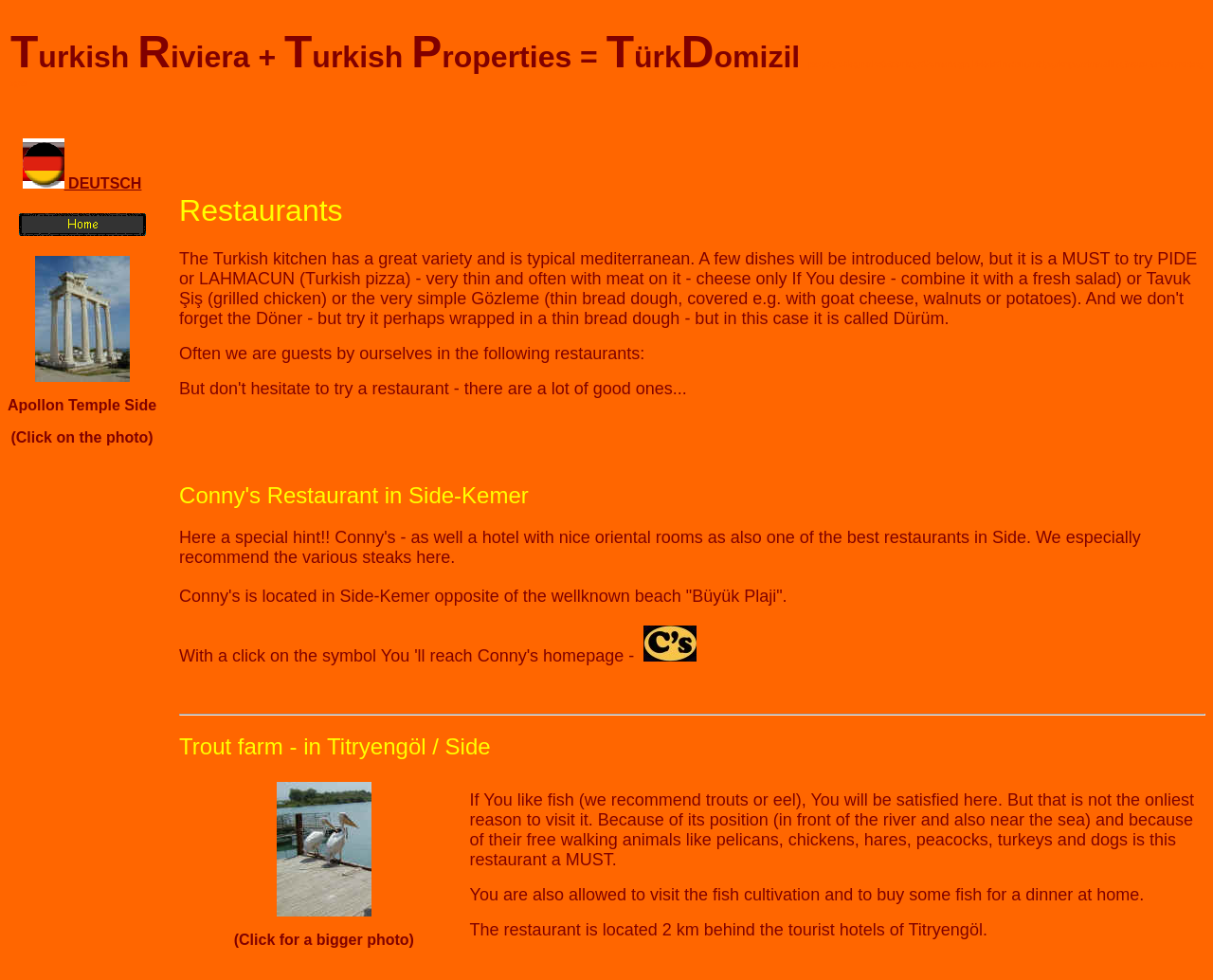Analyze the image and provide a detailed answer to the question: Where is the Trout farm restaurant located?

I found the answer by looking at the heading element with the text 'Trout farm - in Titryengöl / Side'. This suggests that the Trout farm restaurant is located in Titryengöl, which is in Side.